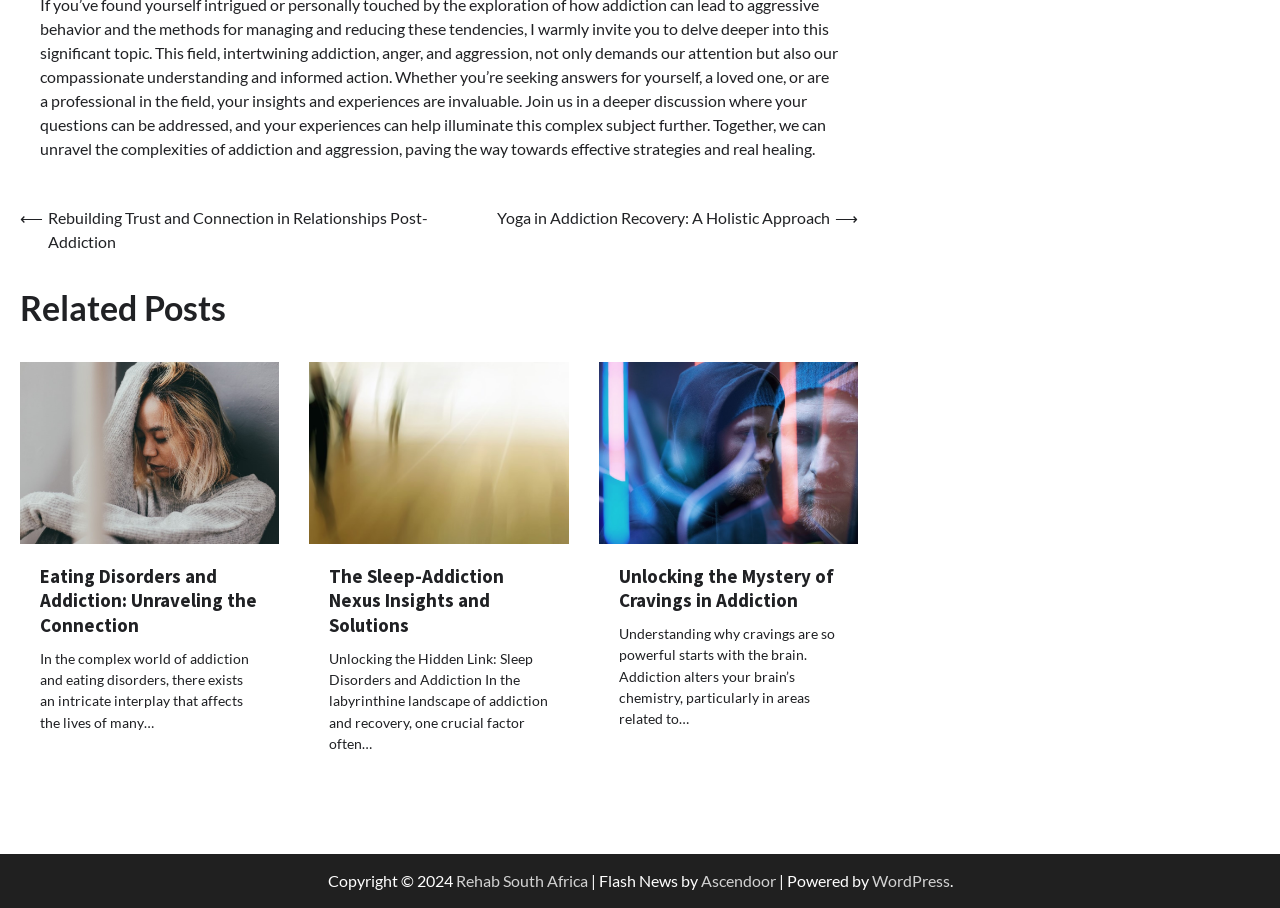Identify and provide the bounding box coordinates of the UI element described: "Rehab South Africa". The coordinates should be formatted as [left, top, right, bottom], with each number being a float between 0 and 1.

[0.356, 0.96, 0.459, 0.98]